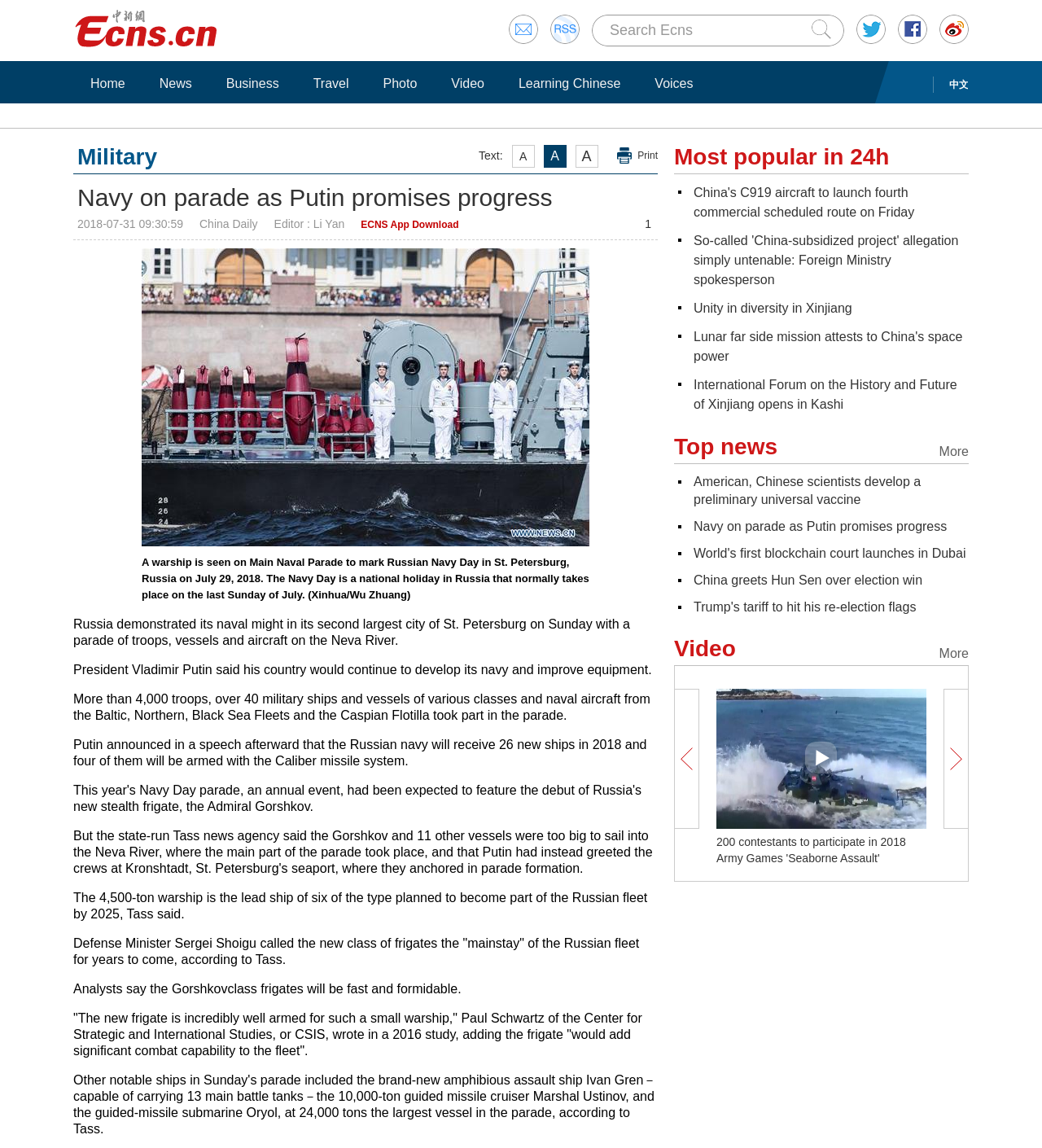Using details from the image, please answer the following question comprehensively:
What is the name of the Russian president mentioned in the article?

I found the answer by reading the article content, specifically the sentence 'President Vladimir Putin said his country would continue to develop its navy and improve equipment.'